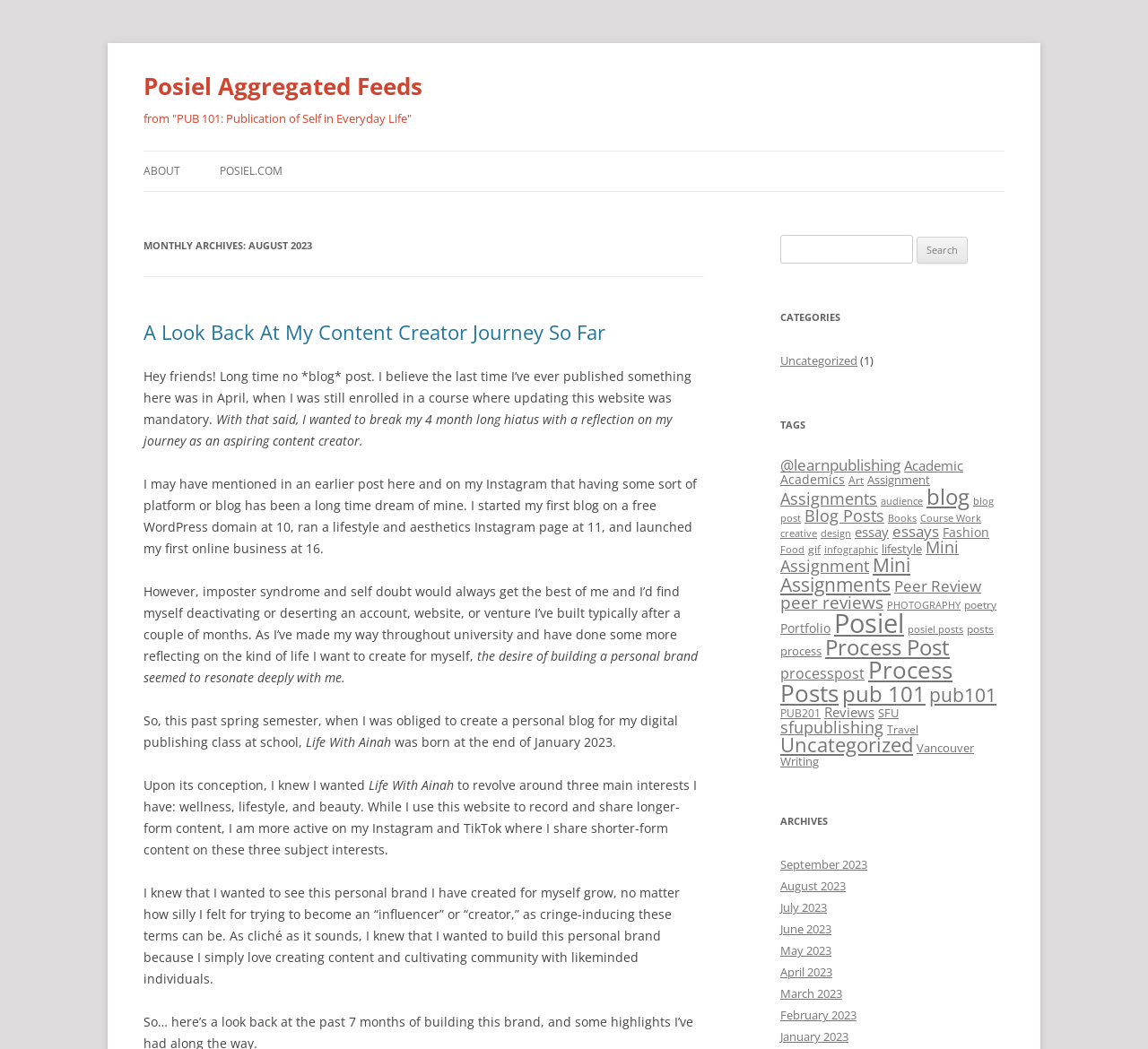Determine the bounding box coordinates for the clickable element required to fulfill the instruction: "Search for something". Provide the coordinates as four float numbers between 0 and 1, i.e., [left, top, right, bottom].

[0.68, 0.224, 0.795, 0.252]